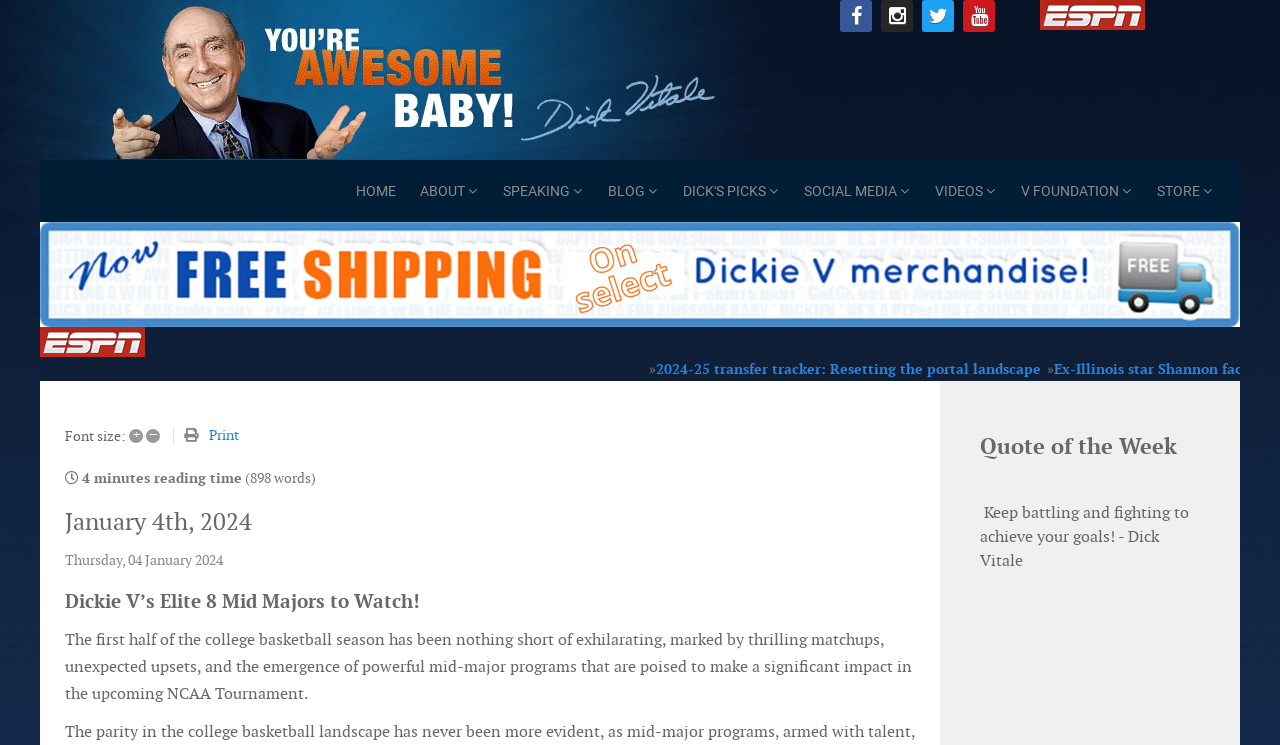Create an elaborate caption that covers all aspects of the webpage.

The webpage appears to be a blog post from Dick's Blog, dated January 4th, 2024. At the top, there is a navigation menu with links to various sections, including HOME, ABOUT, SPEAKING, BLOG, and others. Below the navigation menu, there is a section with social media links and icons, including ESPN.

The main content of the webpage is a blog post titled "Dickie V’s Elite 8 Mid Majors to Watch!" with a subtitle that describes the excitement of the college basketball season. The post is divided into sections, with headings and paragraphs of text.

On the right side of the page, there is a section with a quote of the week from Dick Vitale, surrounded by whitespace. Below the quote, there is a link to a transfer tracker article and another link to an article about a former Illinois star facing a felony rape trial.

At the bottom of the page, there is a layout table with font size adjustment links and a print link. The page also displays the reading time and word count of the article.

There are several images on the page, including the ESPN logo, which appears twice, and an image related to free shipping. The overall layout of the page is organized, with clear headings and concise text.